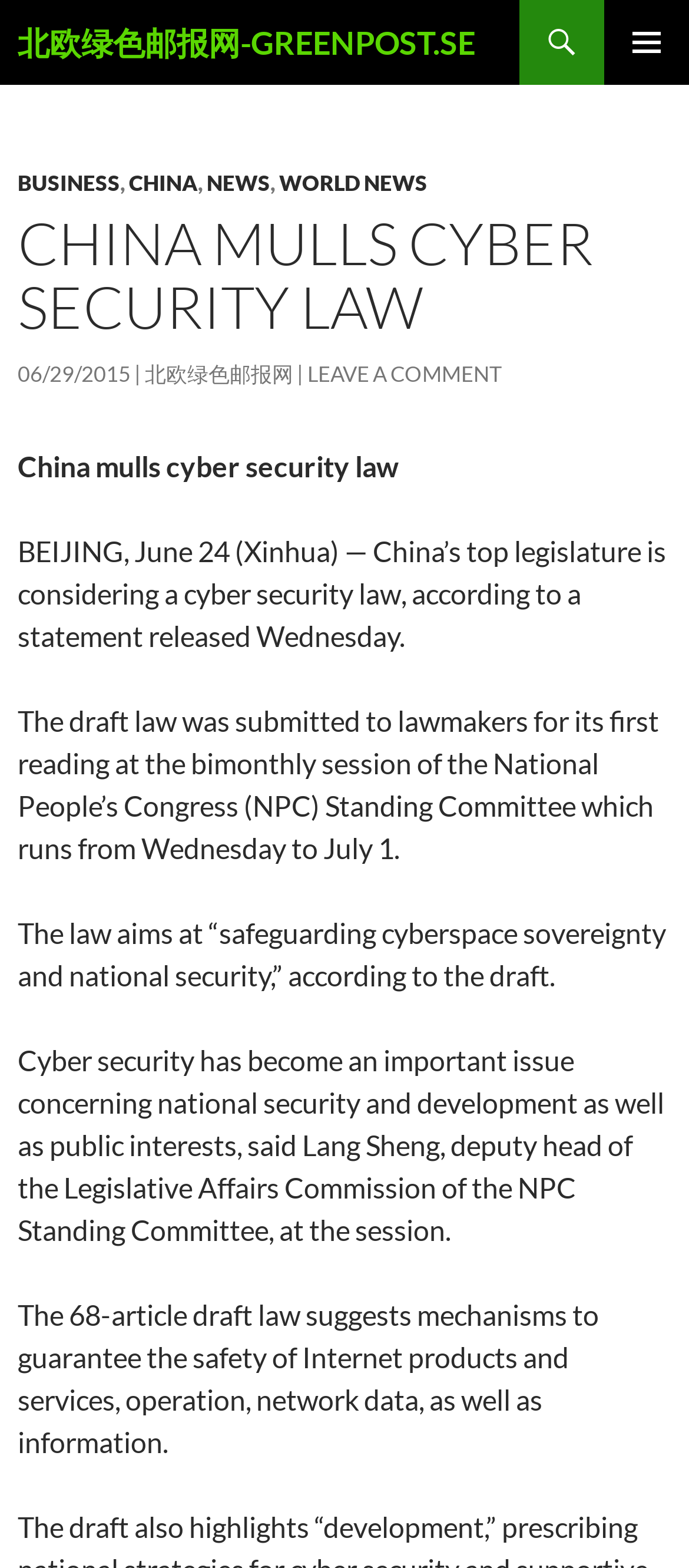When was the statement about the draft law released? Observe the screenshot and provide a one-word or short phrase answer.

Wednesday